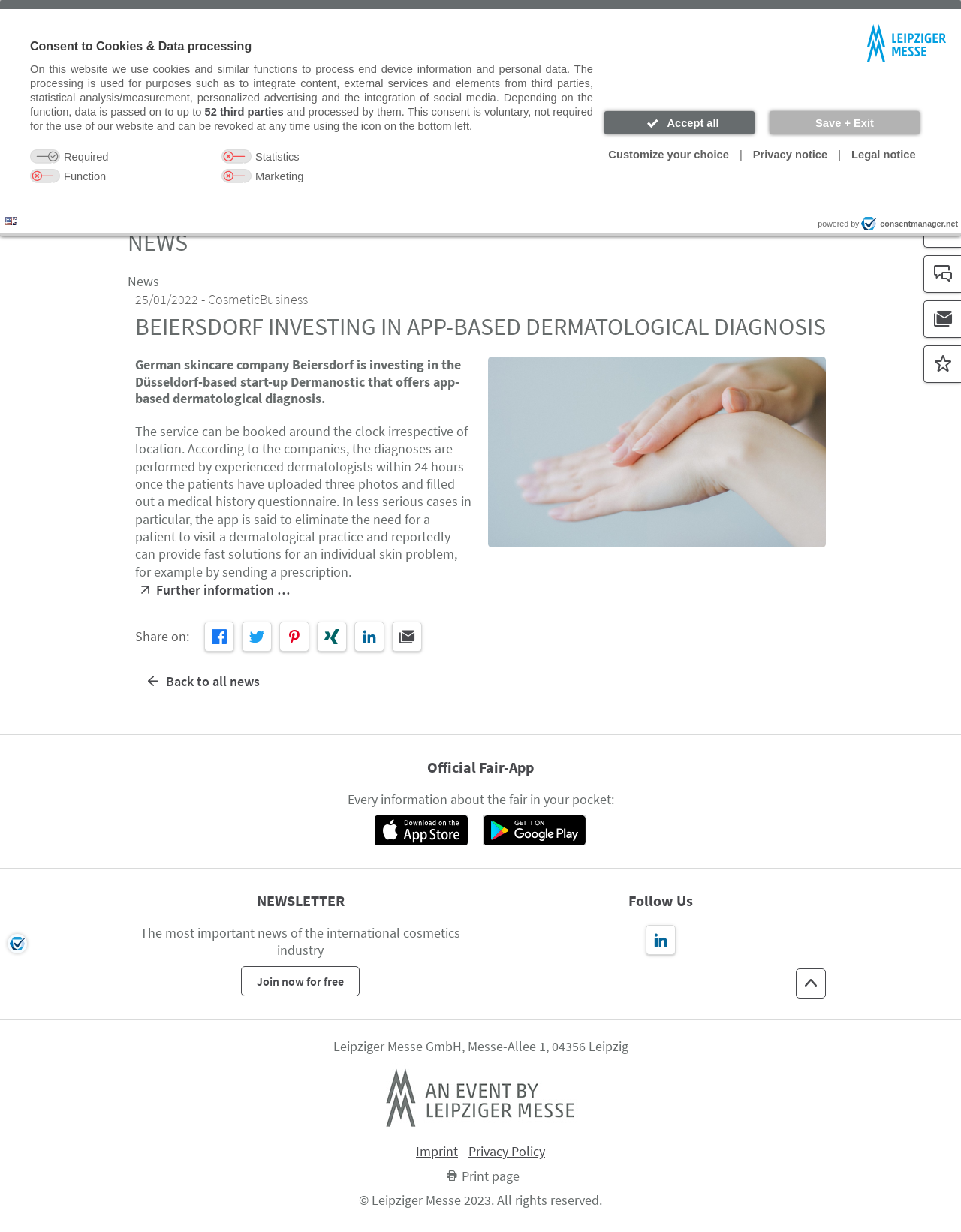Bounding box coordinates are specified in the format (top-left x, top-left y, bottom-right x, bottom-right y). All values are floating point numbers bounded between 0 and 1. Please provide the bounding box coordinate of the region this sentence describes: Back to all news

[0.148, 0.541, 0.27, 0.565]